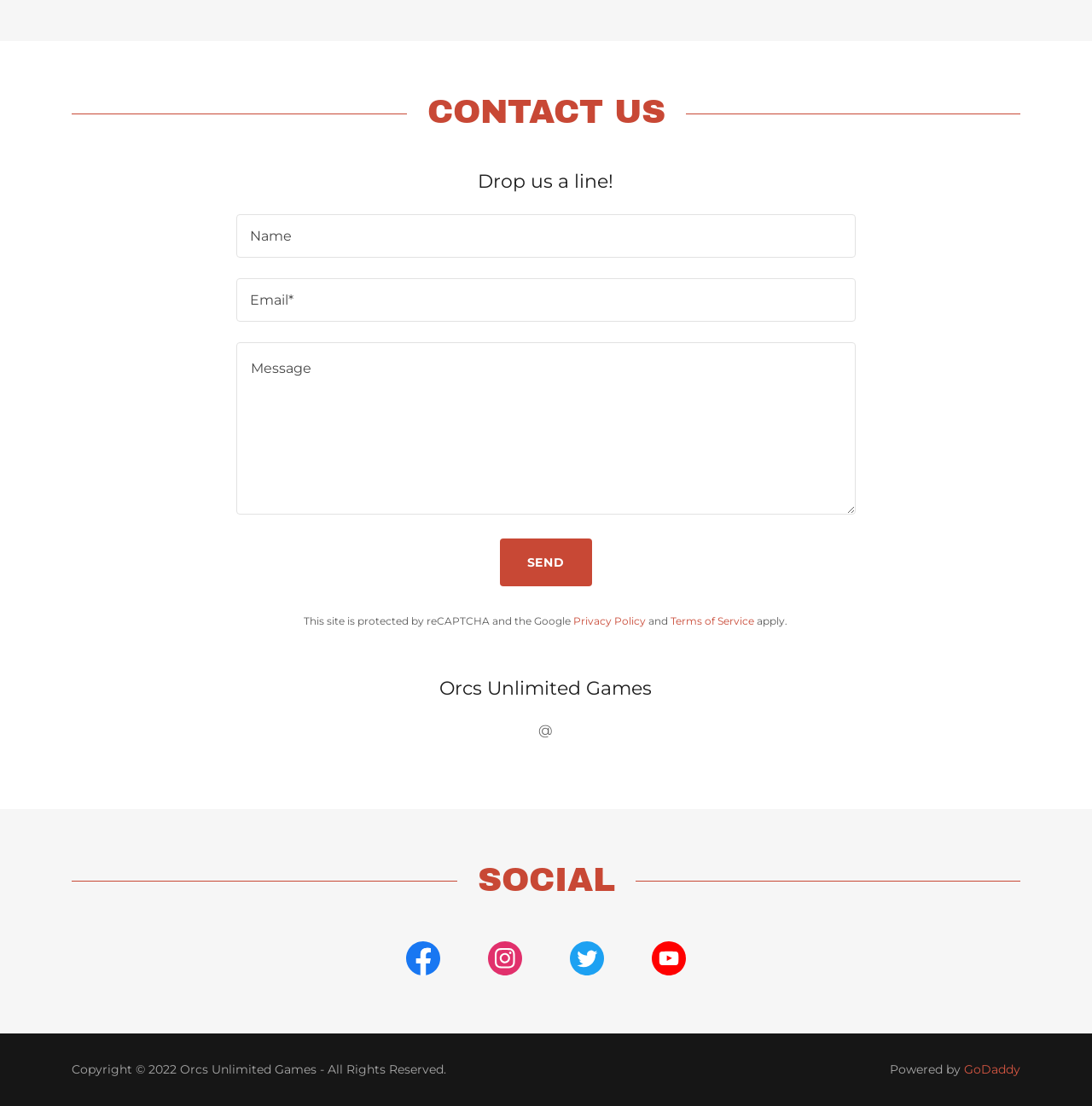Please determine the bounding box coordinates of the element to click on in order to accomplish the following task: "Read the Privacy Policy". Ensure the coordinates are four float numbers ranging from 0 to 1, i.e., [left, top, right, bottom].

[0.525, 0.555, 0.592, 0.567]